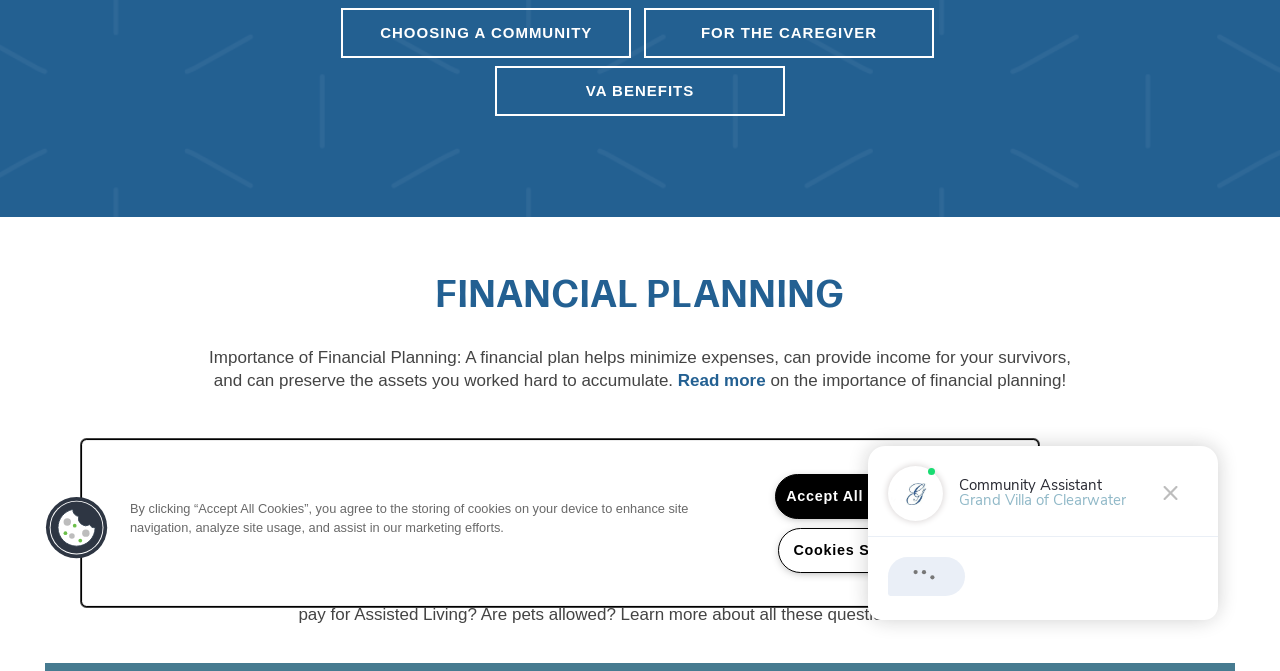Given the element description, predict the bounding box coordinates in the format (top-left x, top-left y, bottom-right x, bottom-right y), using floating point numbers between 0 and 1: Read more

[0.53, 0.449, 0.598, 0.477]